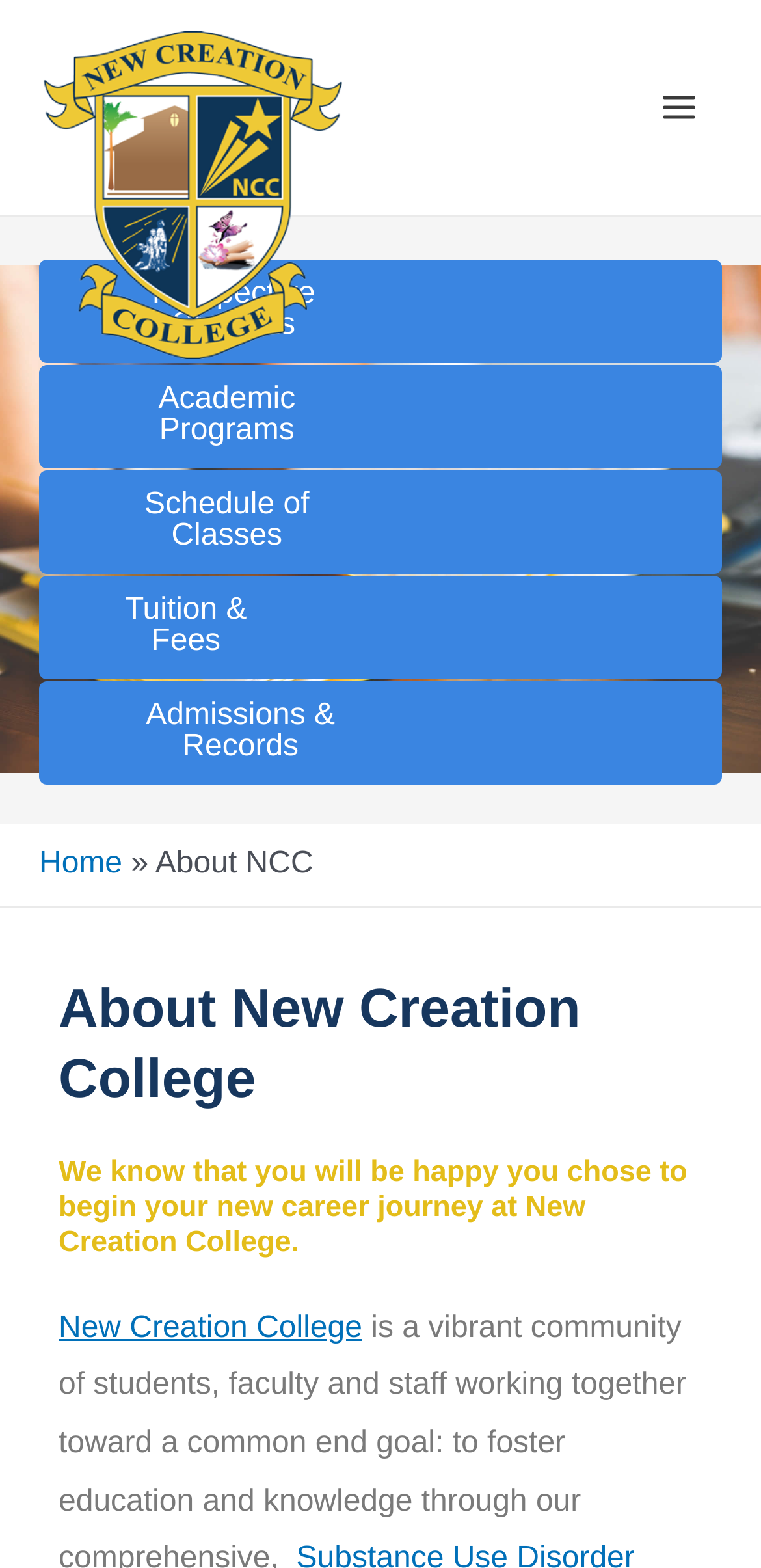Could you specify the bounding box coordinates for the clickable section to complete the following instruction: "Click the 'Schedule Consultation' heading"?

None